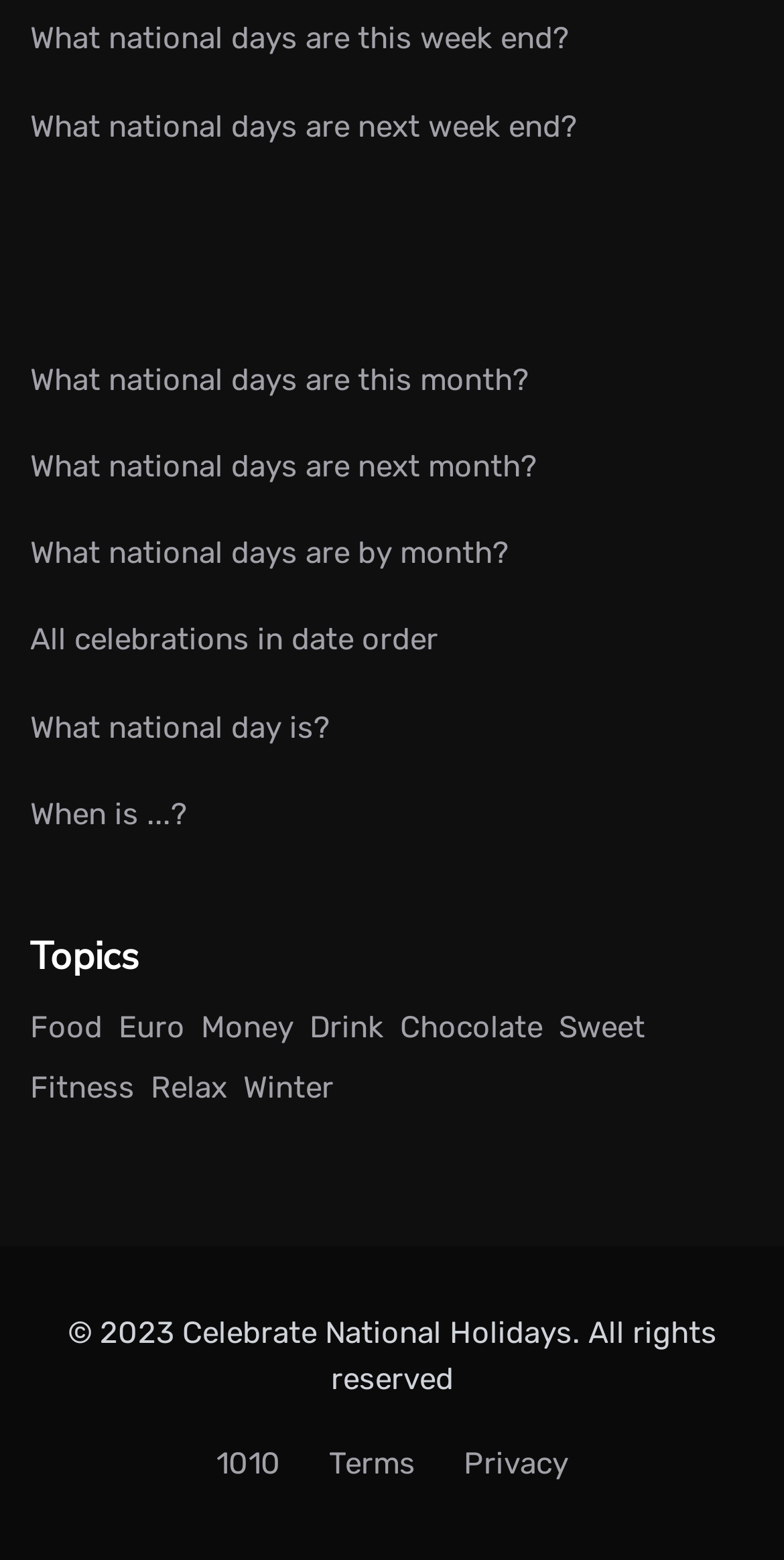Please identify the bounding box coordinates of the element that needs to be clicked to execute the following command: "Learn about national days related to food". Provide the bounding box using four float numbers between 0 and 1, formatted as [left, top, right, bottom].

[0.038, 0.647, 0.131, 0.67]